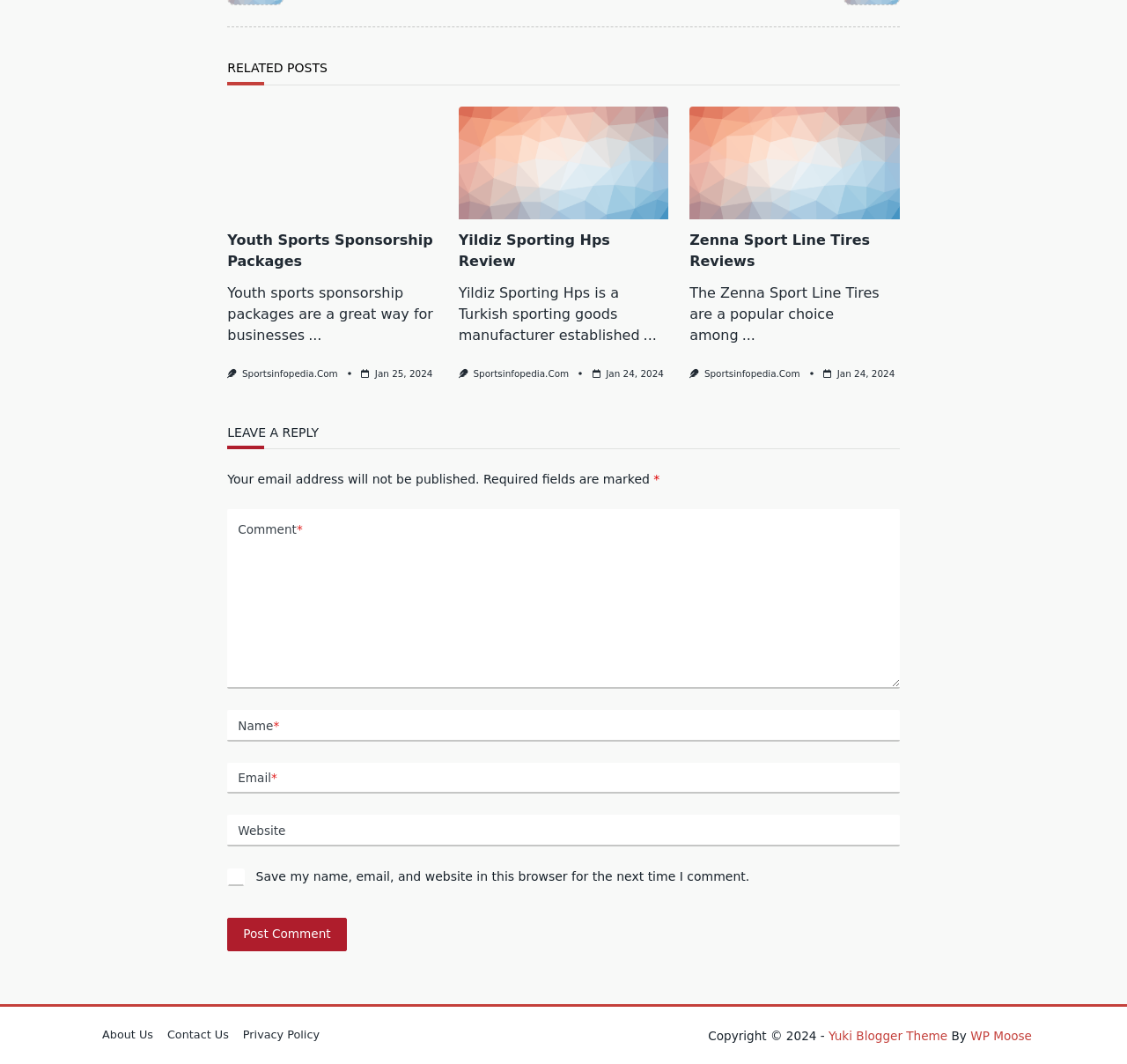Specify the bounding box coordinates of the area that needs to be clicked to achieve the following instruction: "Enter your comment".

[0.202, 0.479, 0.798, 0.647]